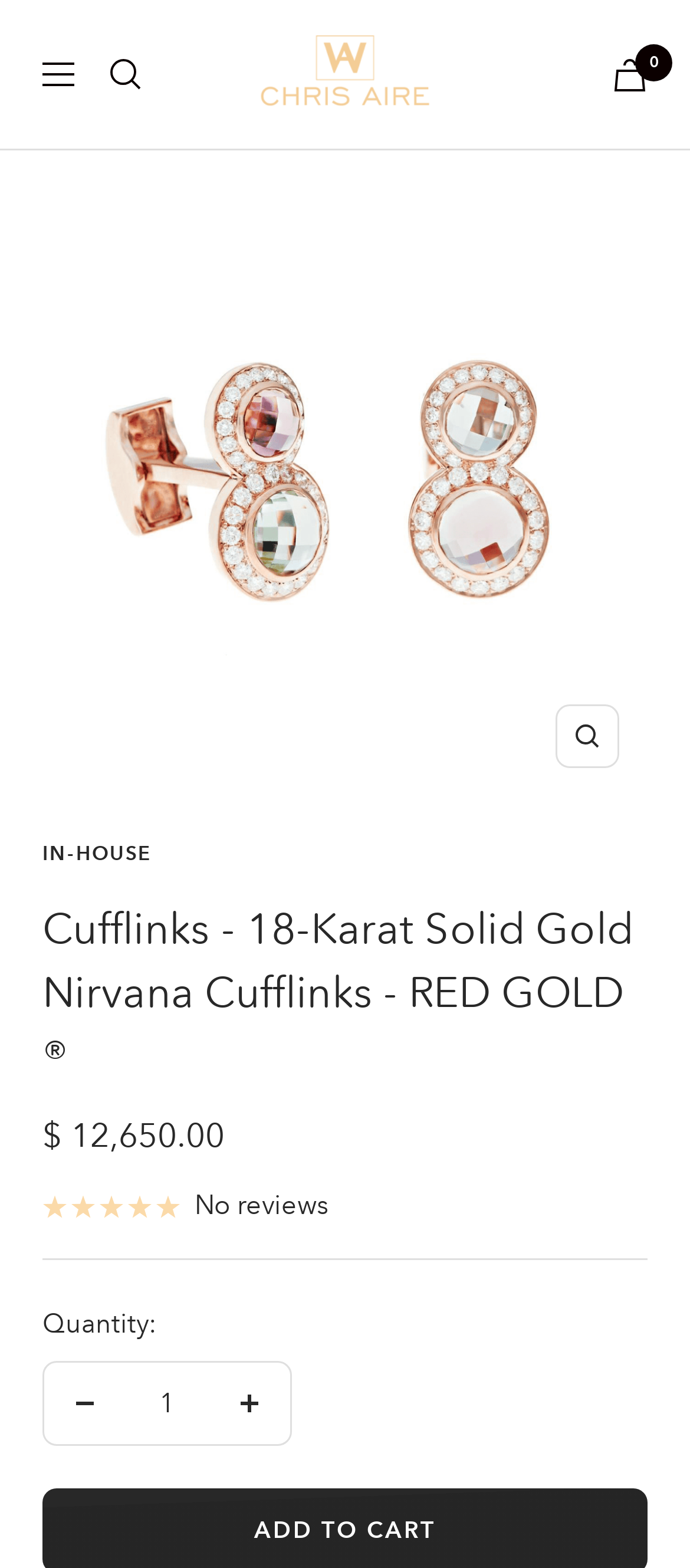Please find the bounding box coordinates of the element that needs to be clicked to perform the following instruction: "Zoom in on the product". The bounding box coordinates should be four float numbers between 0 and 1, represented as [left, top, right, bottom].

[0.805, 0.449, 0.897, 0.49]